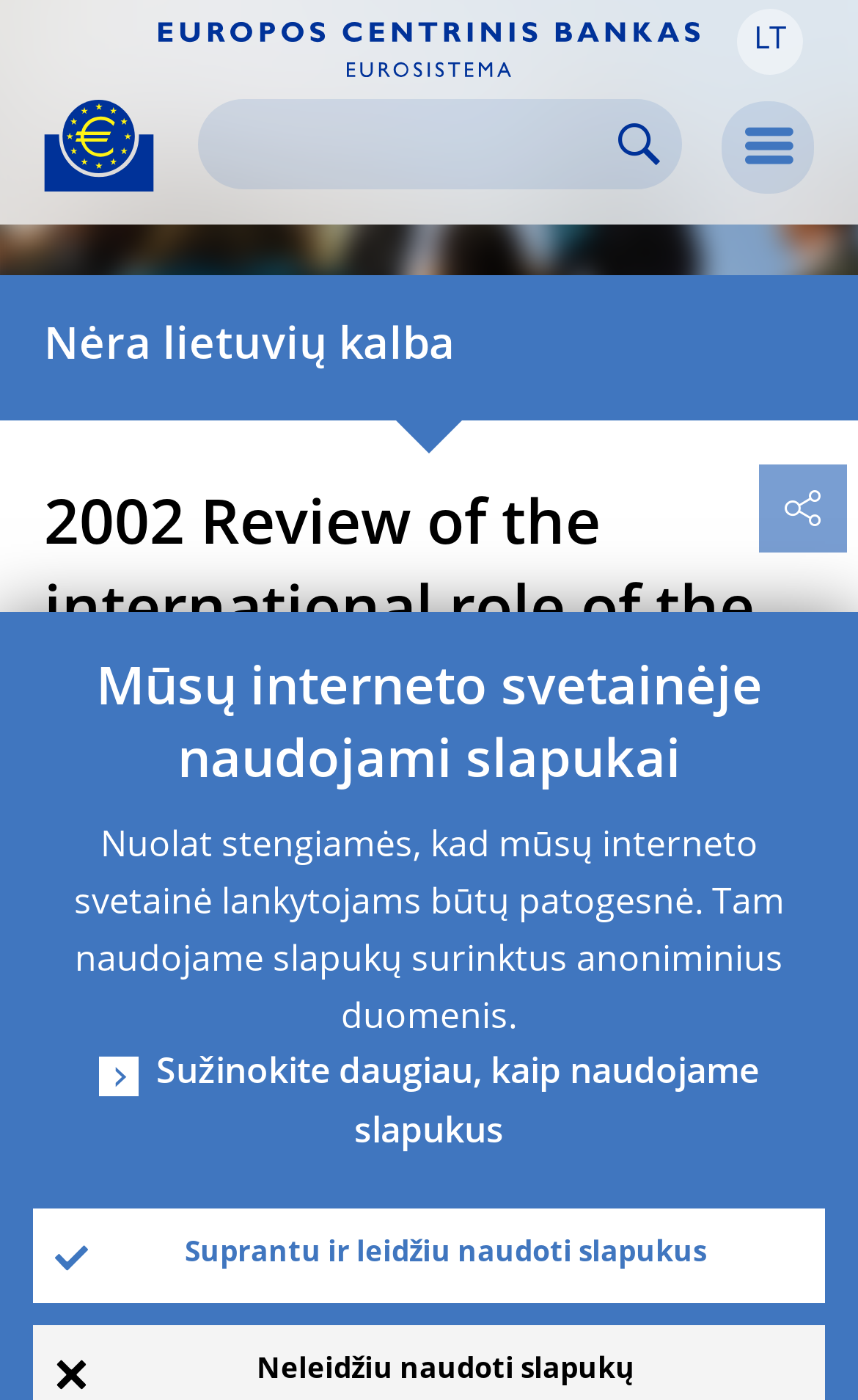Can you determine the bounding box coordinates of the area that needs to be clicked to fulfill the following instruction: "Visit the European Central Bank website"?

[0.184, 0.031, 0.816, 0.063]